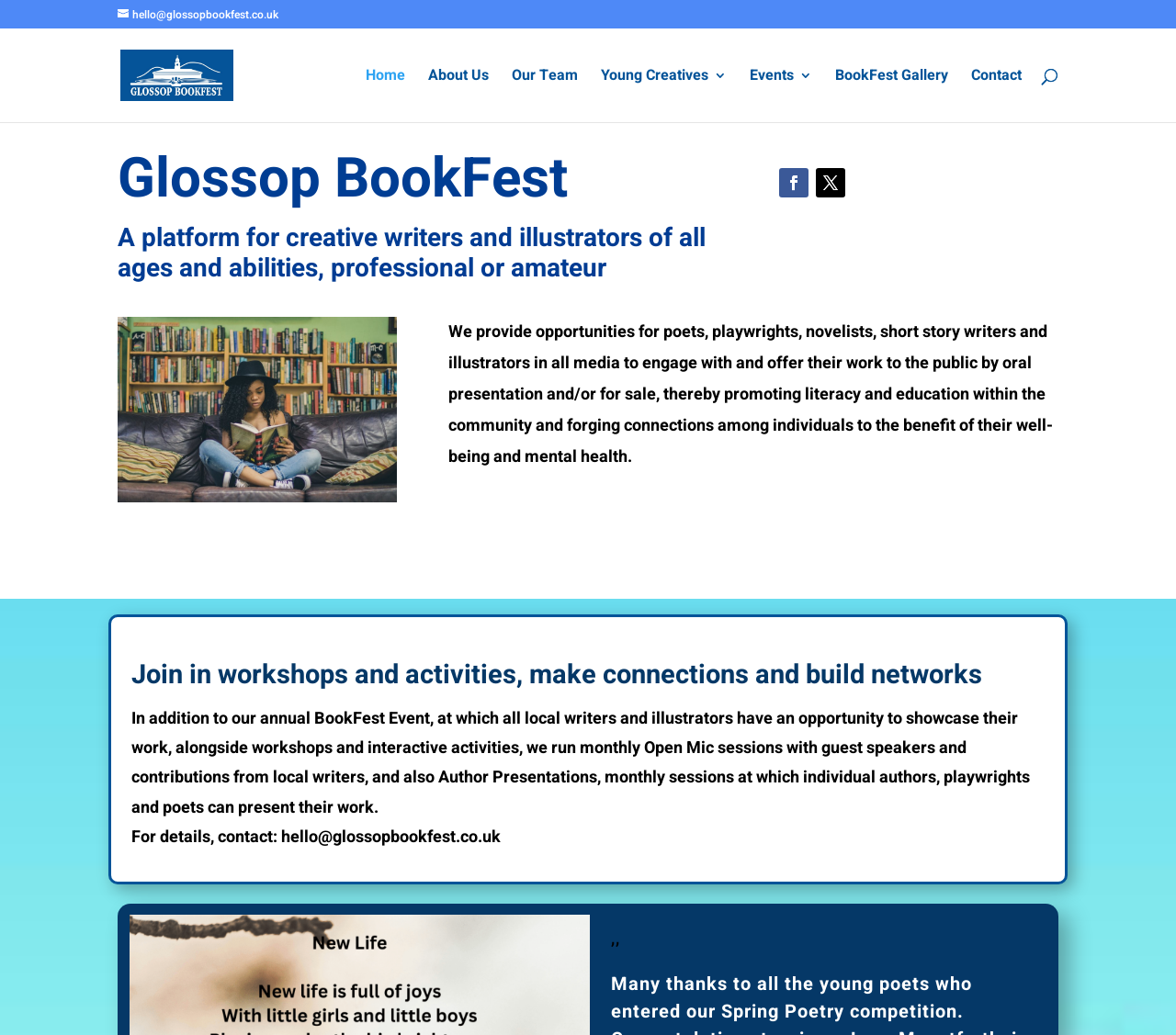Identify the bounding box of the HTML element described as: "name="s" placeholder="Search …" title="Search for:"".

[0.157, 0.027, 0.877, 0.029]